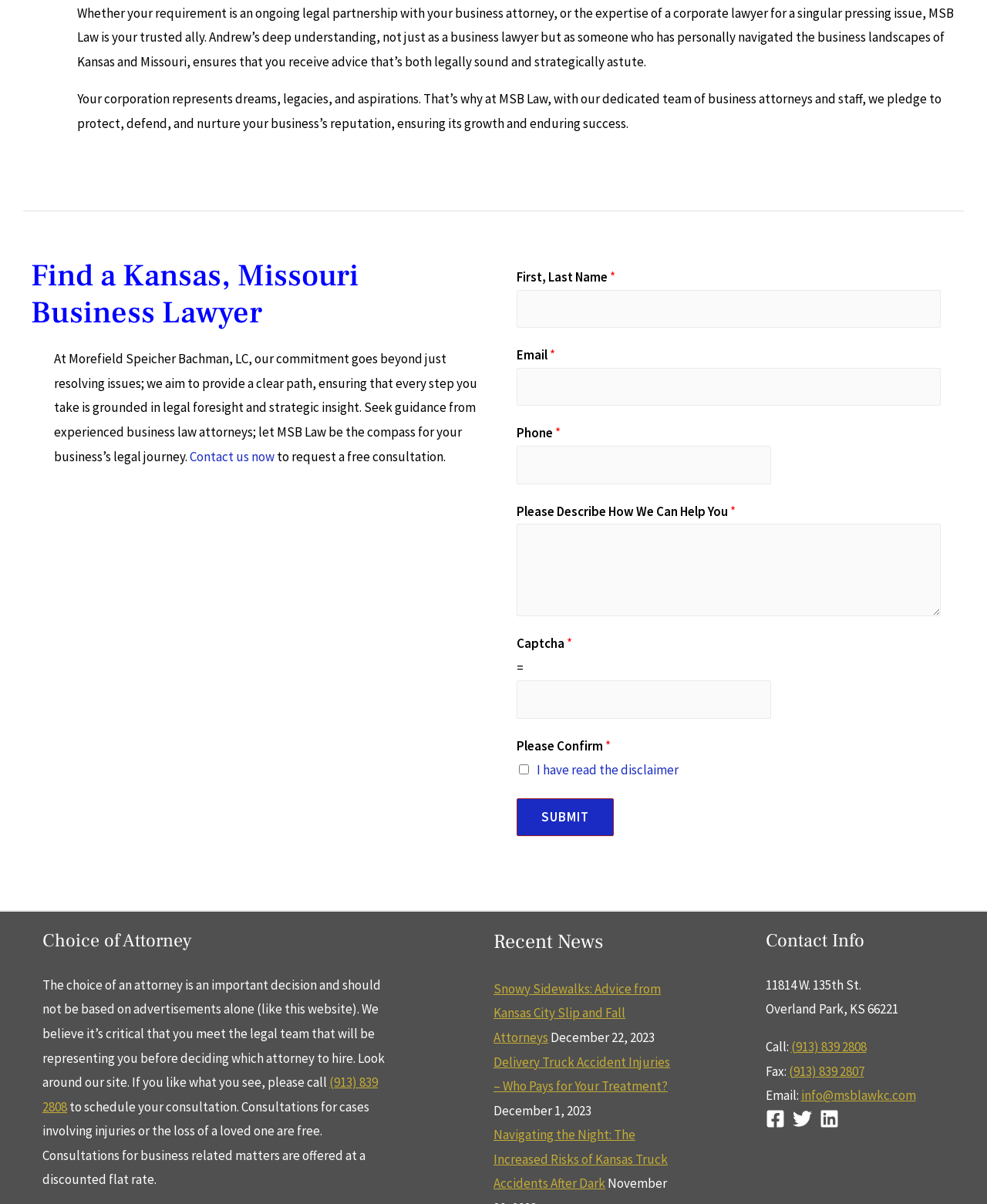How can I contact MSB Law?
Please provide a detailed answer to the question.

The webpage provides multiple ways to contact MSB Law, including a phone number, email address, and a contact form that can be submitted. The phone number and email address are listed in the footer section, while the contact form is located in the main content area.